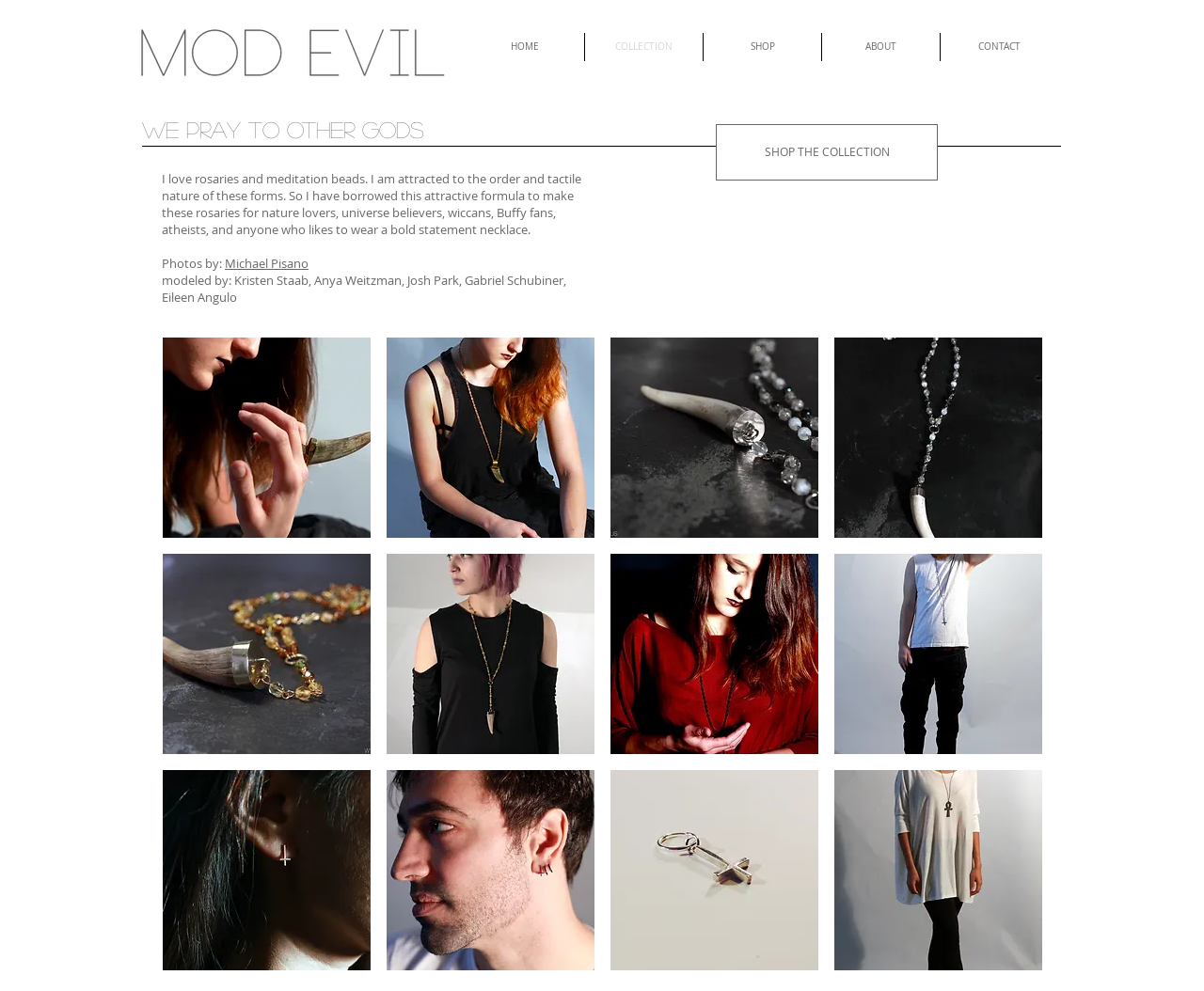Who took the photos?
By examining the image, provide a one-word or phrase answer.

Michael Pisano